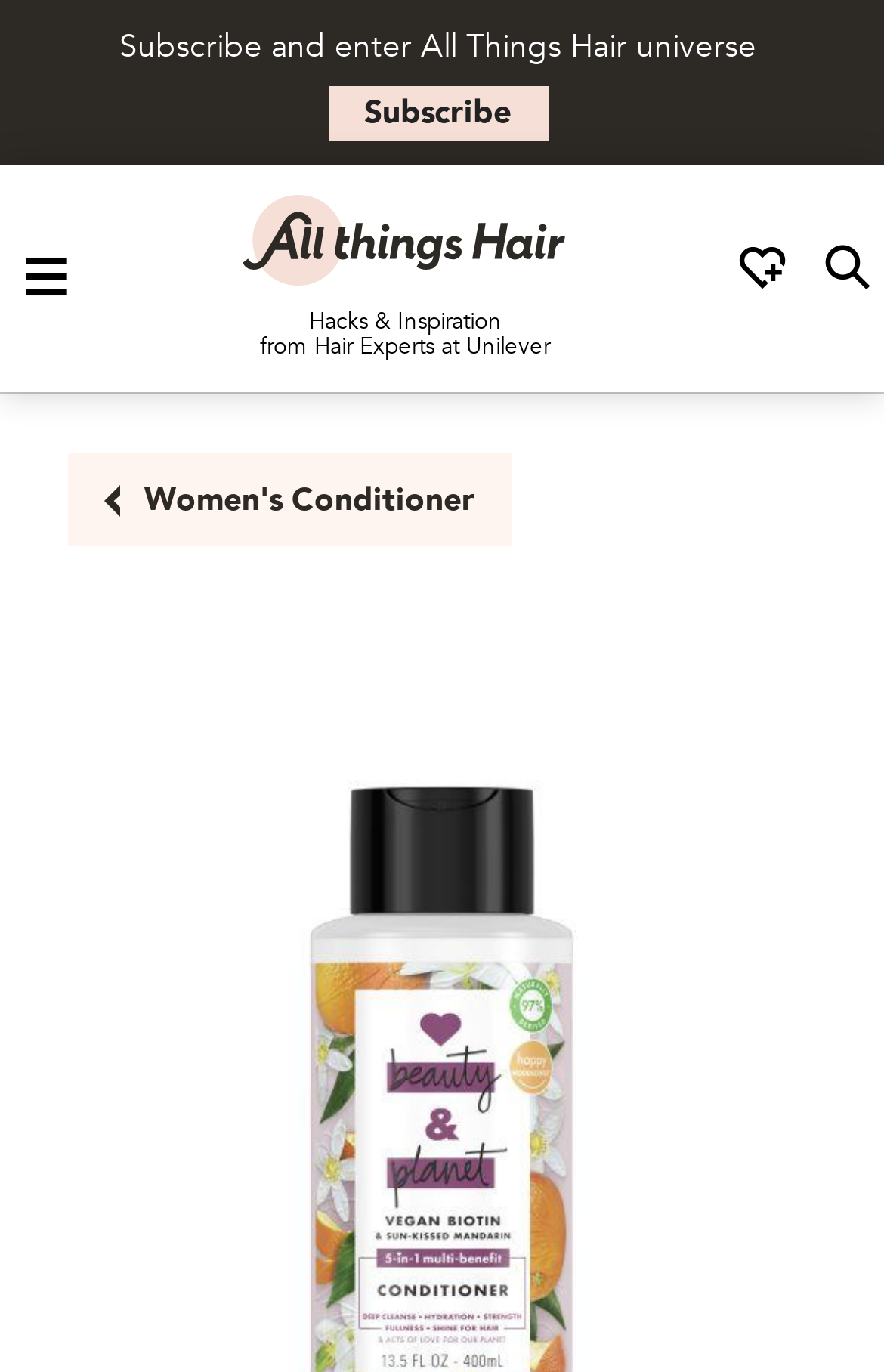What is the name of the product on this webpage? From the image, respond with a single word or brief phrase.

Love Beauty and Planet Vegan Biotin & Sun-Kissed Mandarin Conditioner